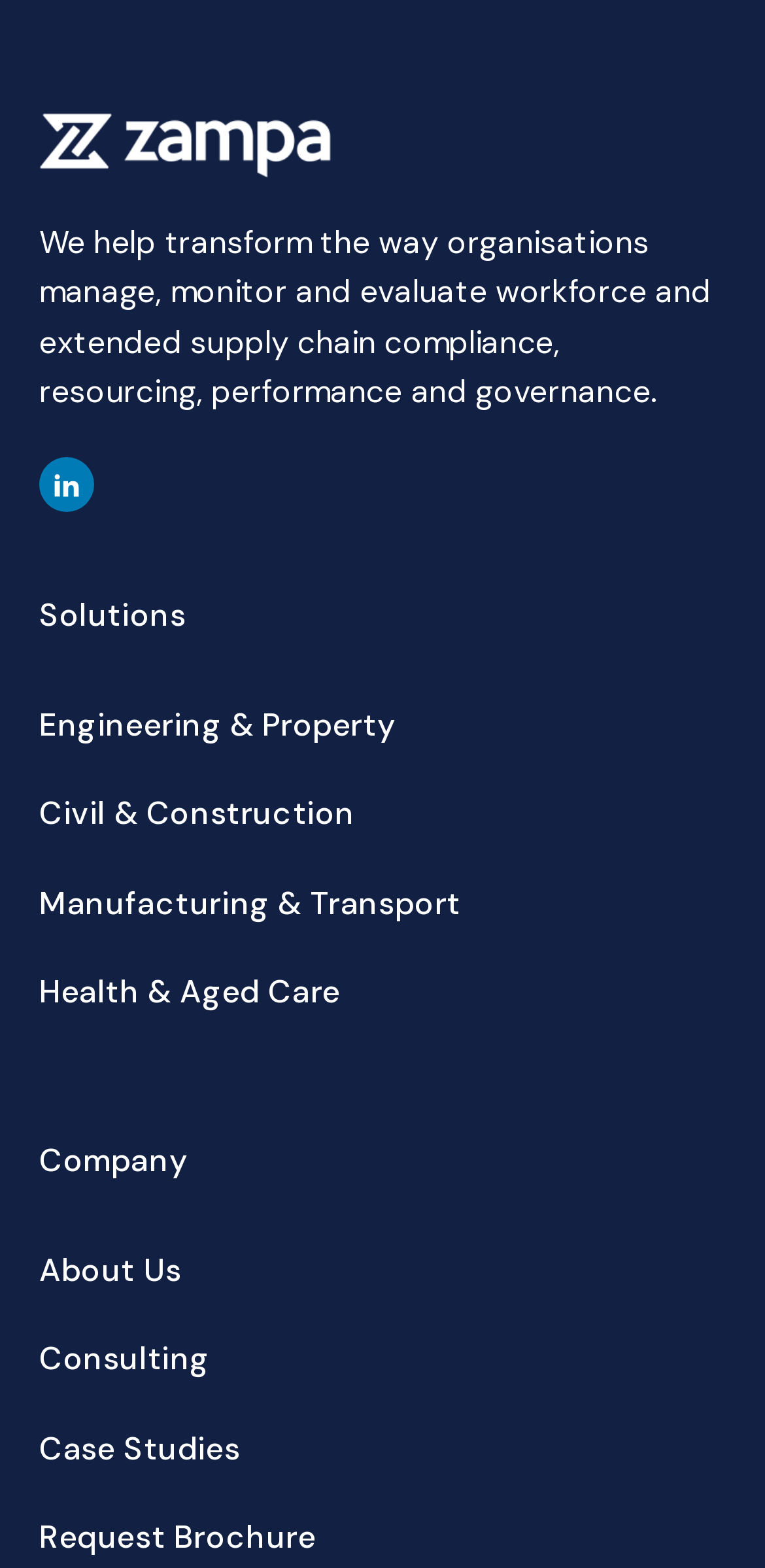Provide the bounding box coordinates of the HTML element this sentence describes: "Consulting".

[0.051, 0.851, 0.274, 0.883]